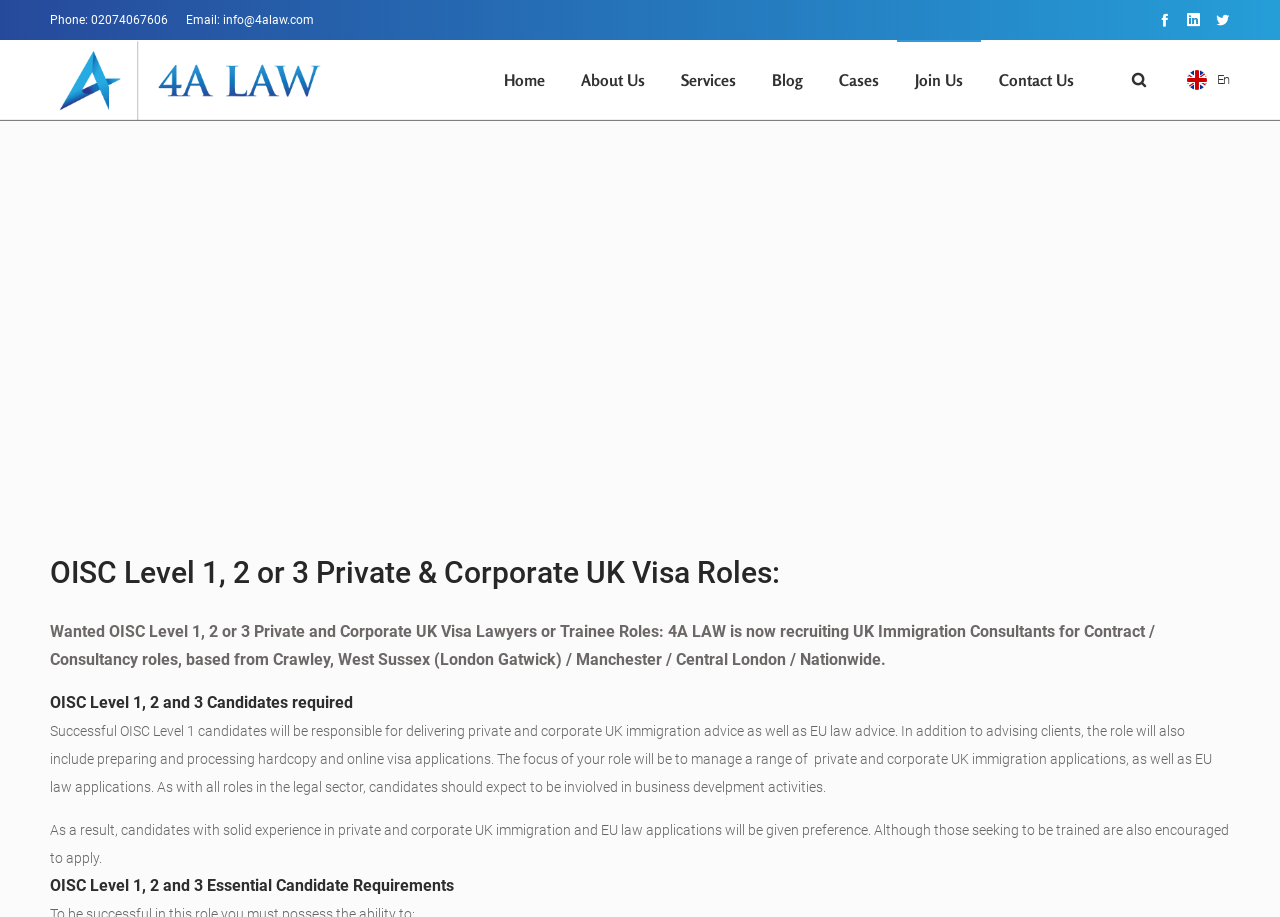What is the email address?
From the details in the image, answer the question comprehensively.

I found the email address by looking at the StaticText element with the text 'Email:' and its adjacent link element with the text 'info@4alaw.com'.